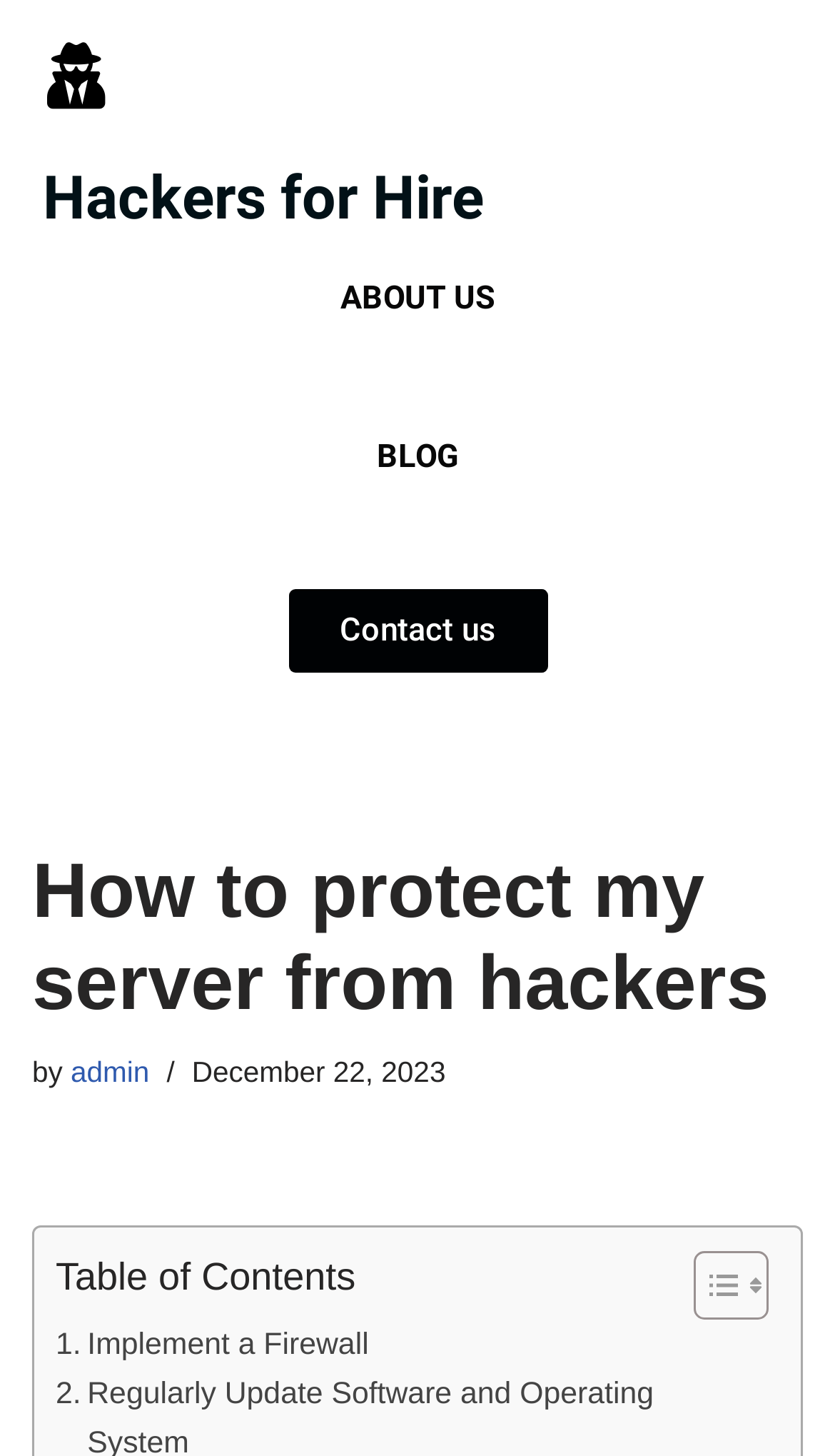What is the date of the current article?
Please answer the question with as much detail as possible using the screenshot.

I found the date of the current article by examining the time element with the text 'December 22, 2023' which is located near the heading element with the text 'How to protect my server from hackers'.